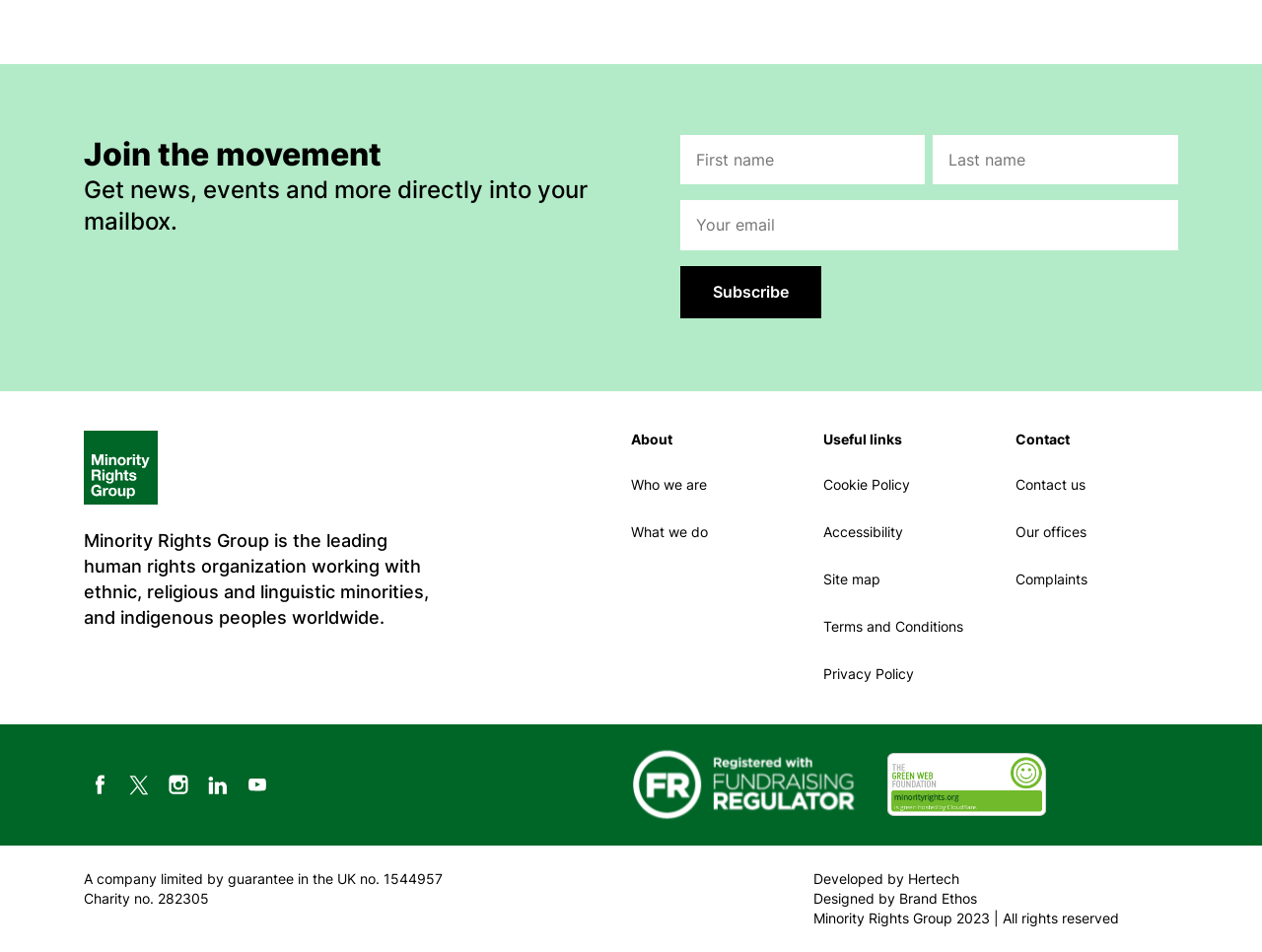Can you give a comprehensive explanation to the question given the content of the image?
What is the purpose of the form?

The form has input fields for first name, last name, and email, and a subscribe button, indicating that it is used to subscribe to a newsletter or mailing list.